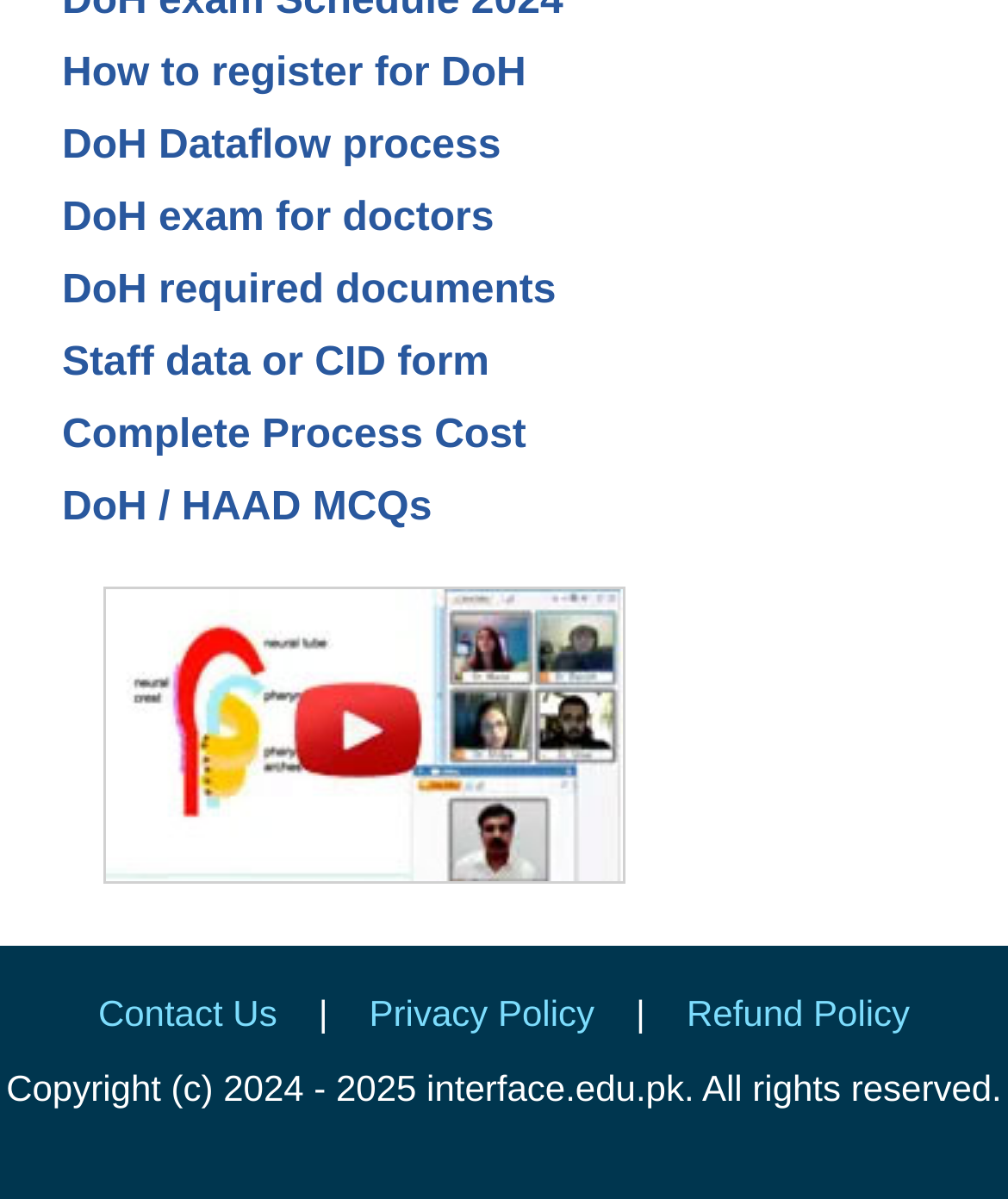Identify the bounding box coordinates necessary to click and complete the given instruction: "Click on the How much is Michele Tafoya’s Net Worth? link".

None